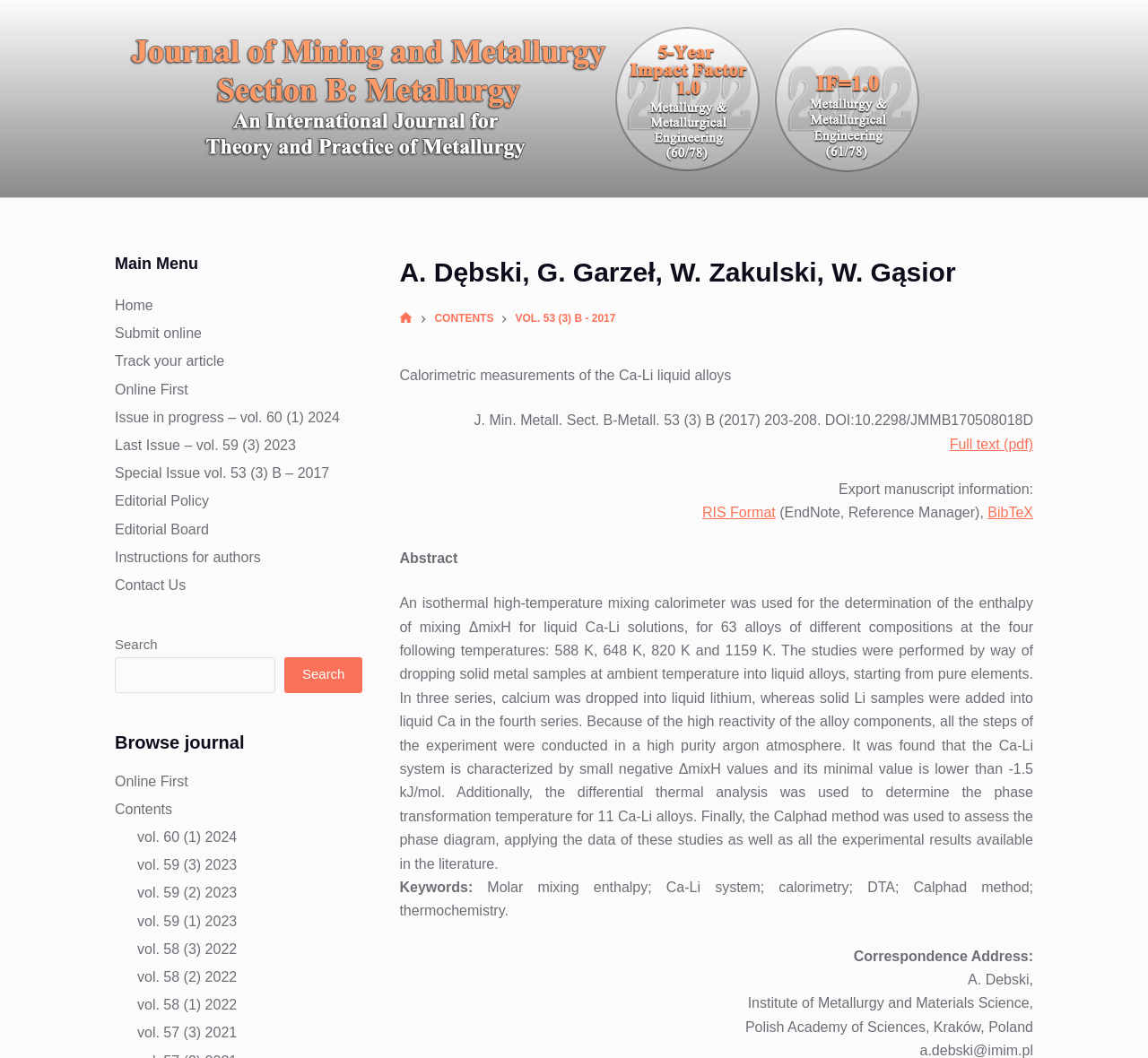Based on the element description "RIS Format", predict the bounding box coordinates of the UI element.

[0.612, 0.477, 0.676, 0.492]